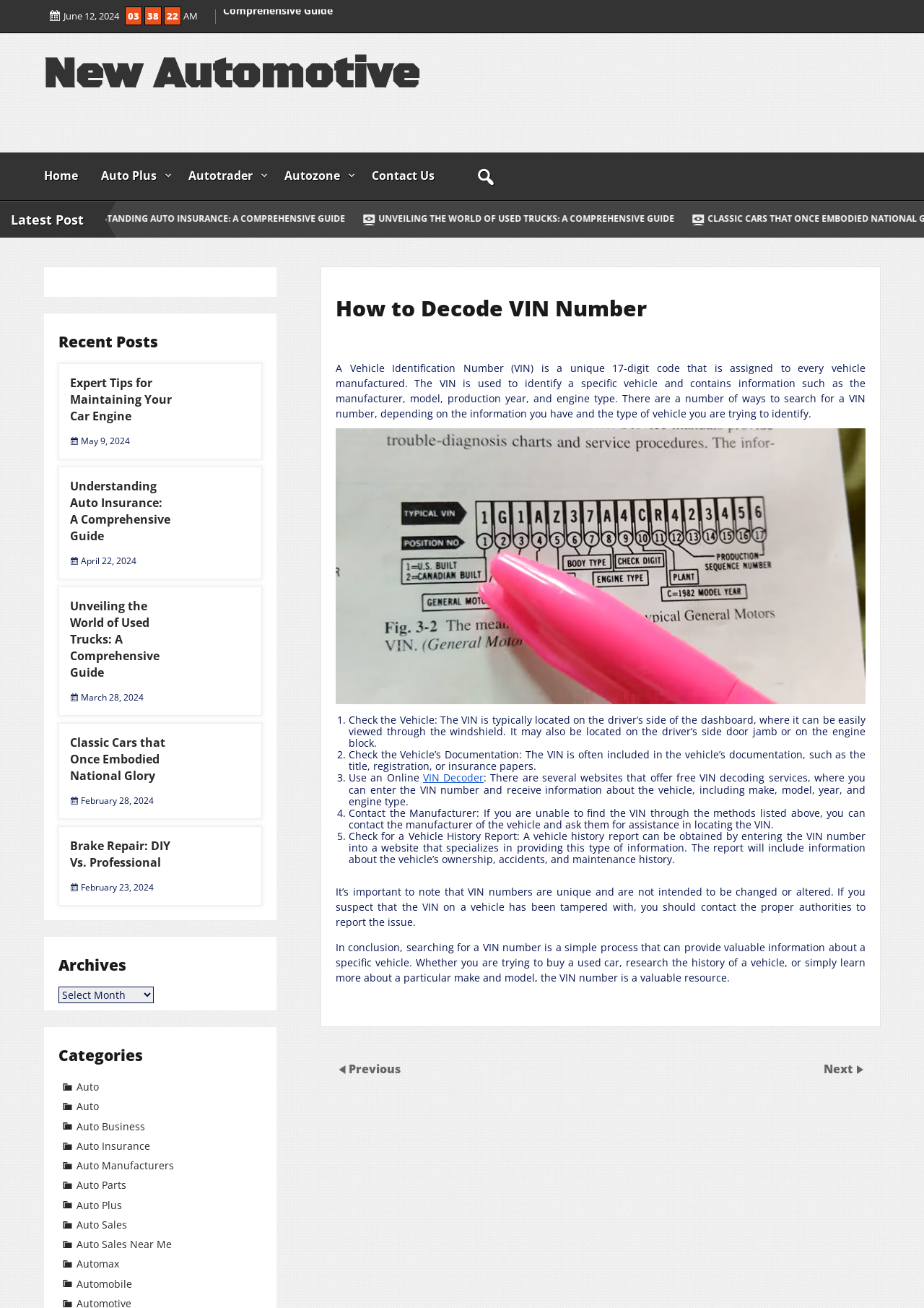Please locate the bounding box coordinates of the element that should be clicked to complete the given instruction: "Check the 'Recent Posts' section".

[0.063, 0.255, 0.284, 0.268]